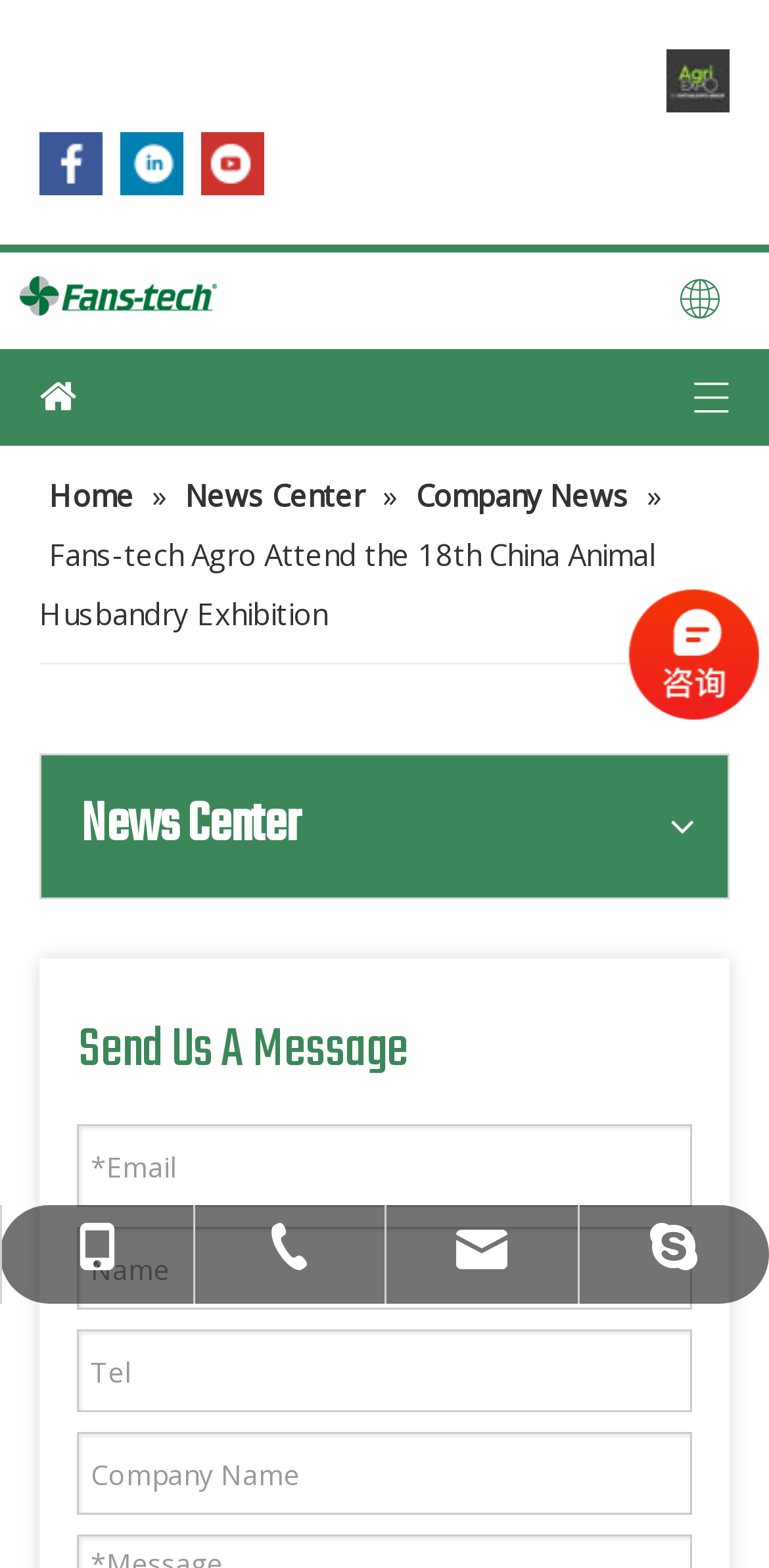Identify the bounding box coordinates of the element that should be clicked to fulfill this task: "Call +86-135-0999-9024". The coordinates should be provided as four float numbers between 0 and 1, i.e., [left, top, right, bottom].

[0.038, 0.769, 0.962, 0.831]